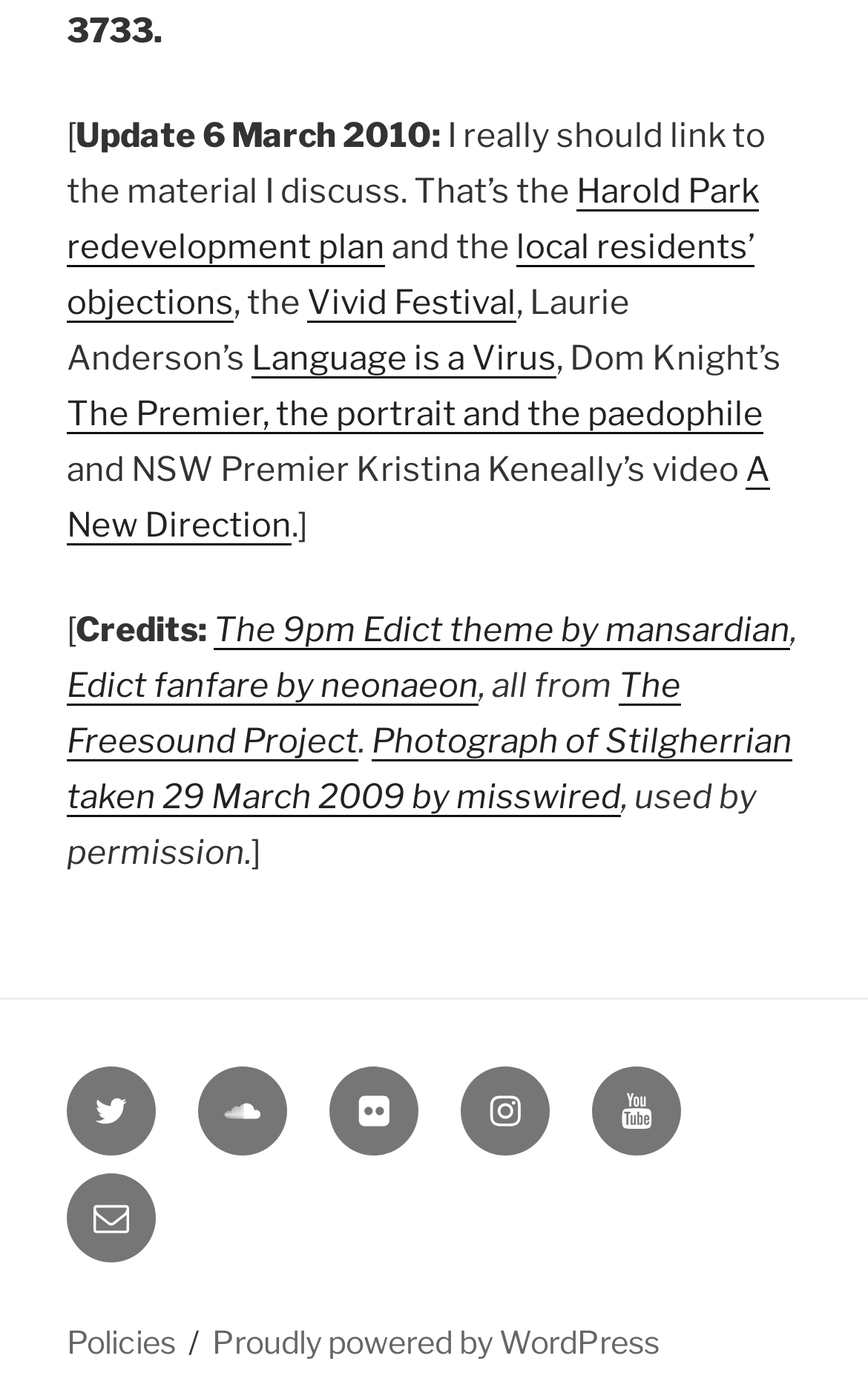Reply to the question below using a single word or brief phrase:
What is the date mentioned in the first sentence?

6 March 2010